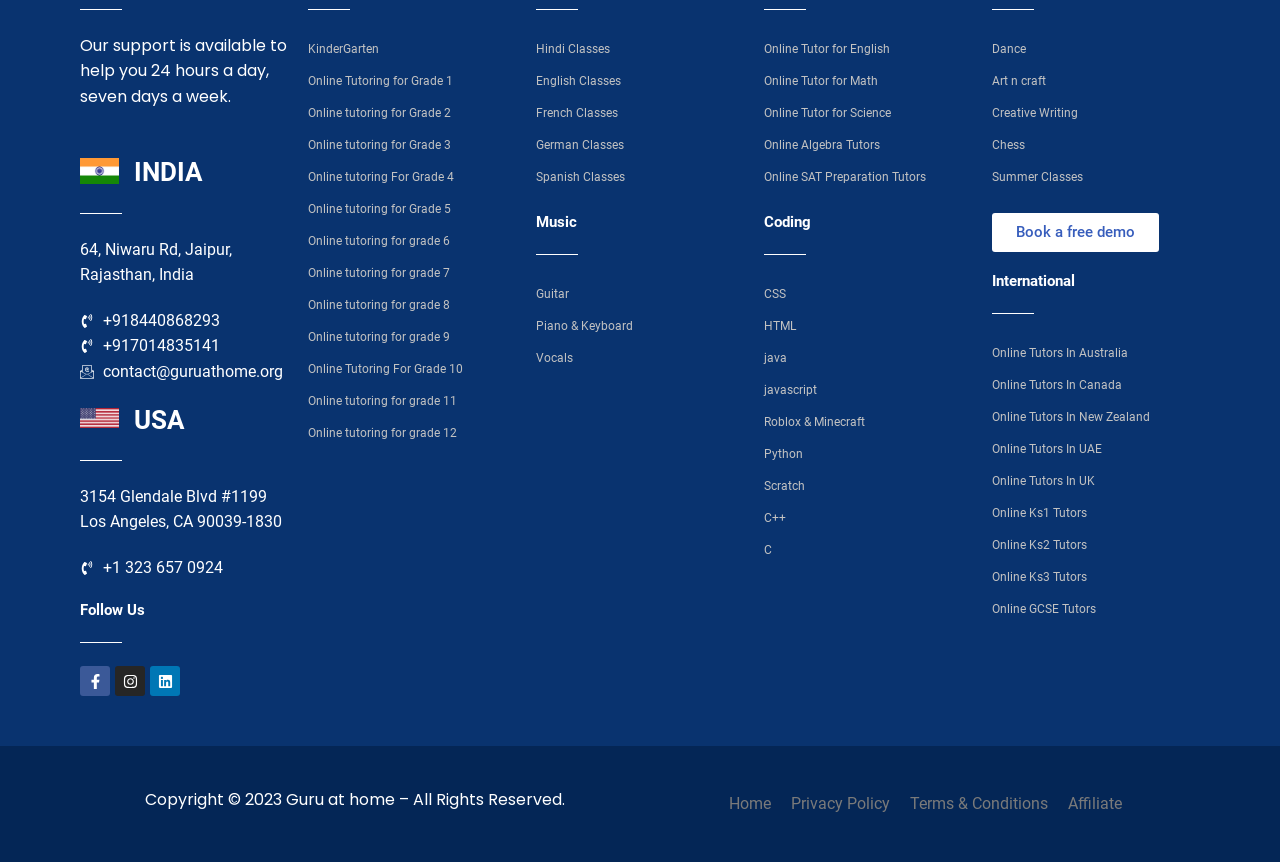Please give a one-word or short phrase response to the following question: 
What is the email address for contact?

contact@guruathome.org